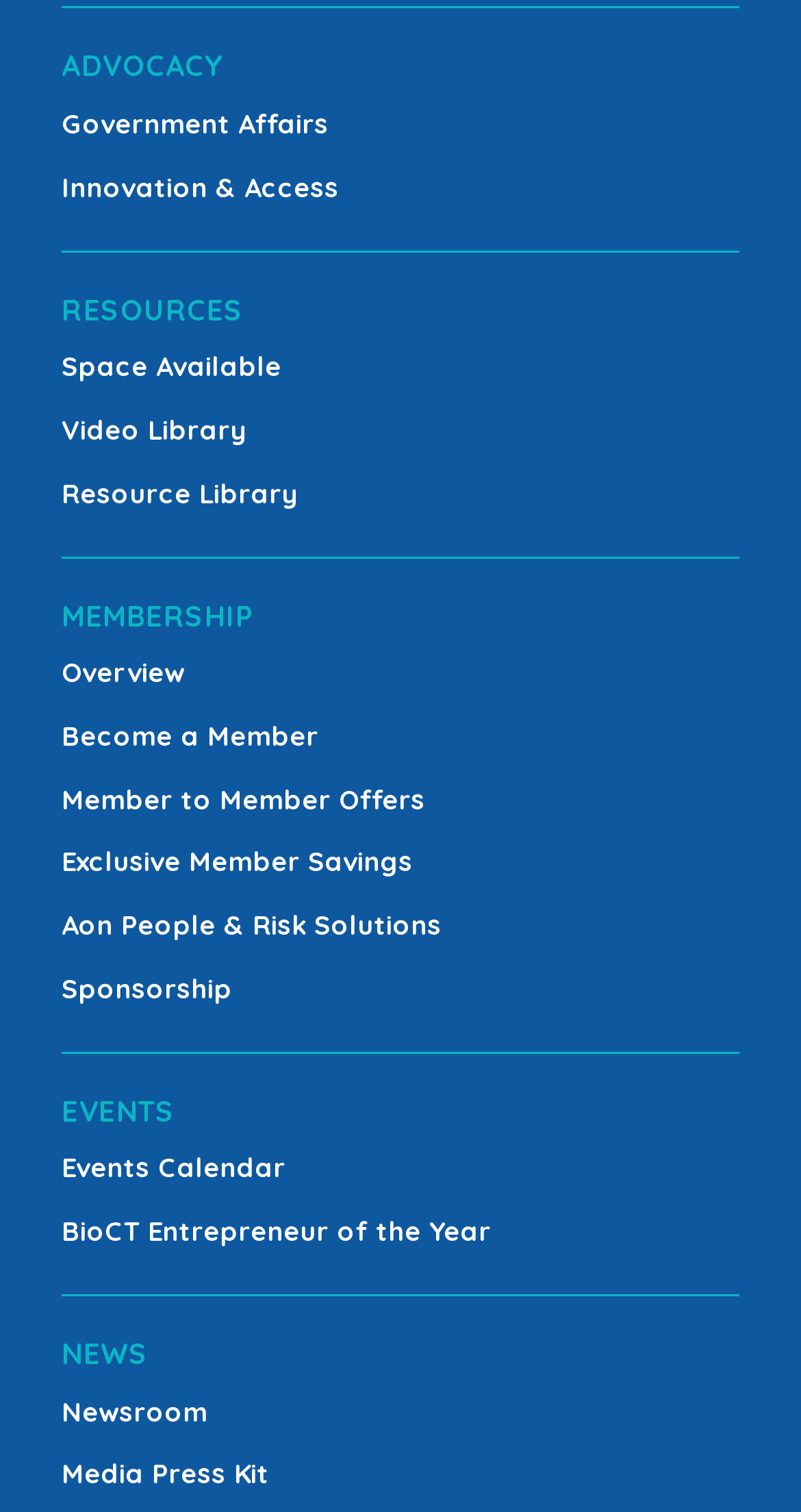Use a single word or phrase to answer the question: How many categories are listed on the webpage?

5